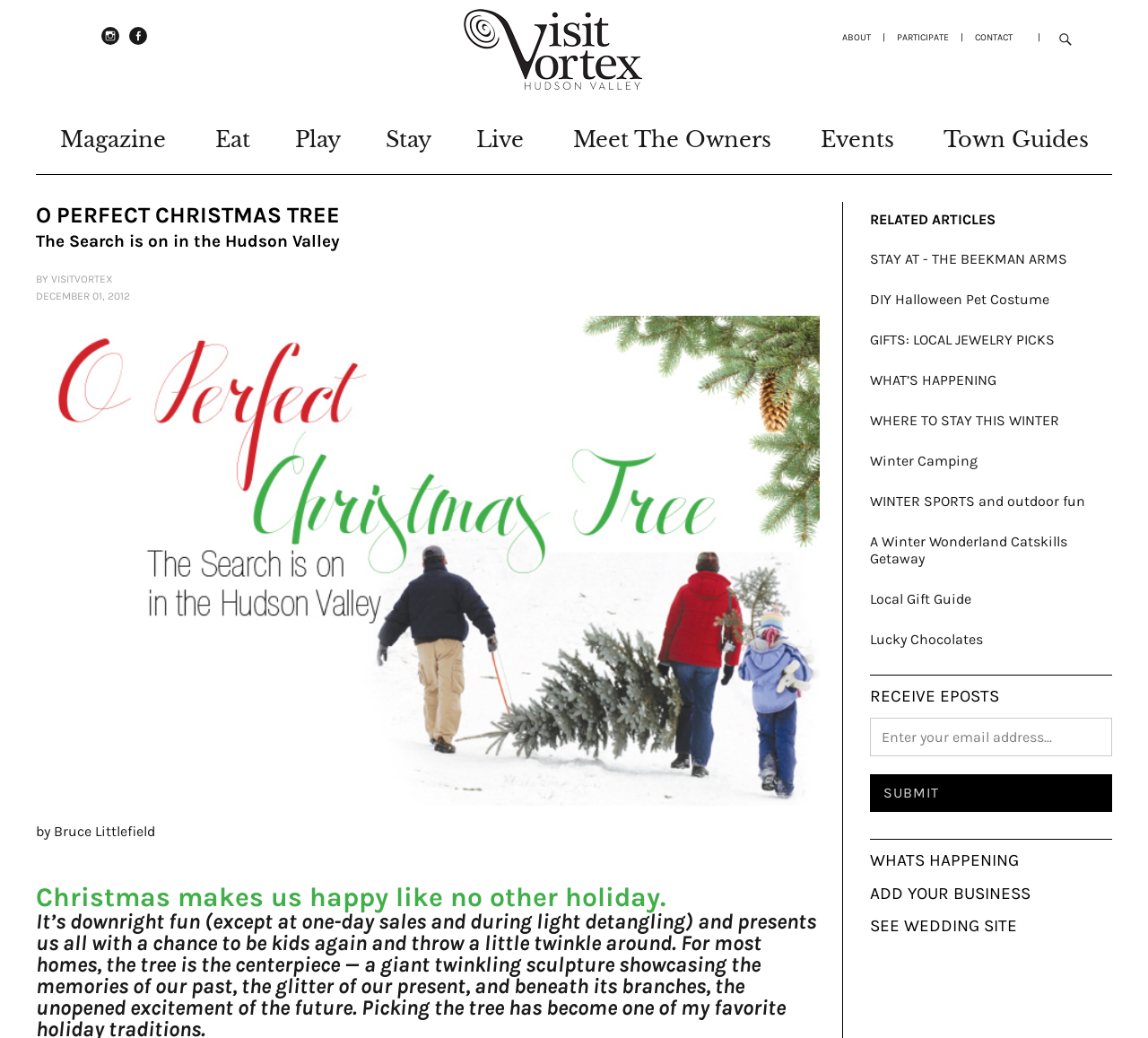Show the bounding box coordinates of the region that should be clicked to follow the instruction: "Visit the 'About' page."

None